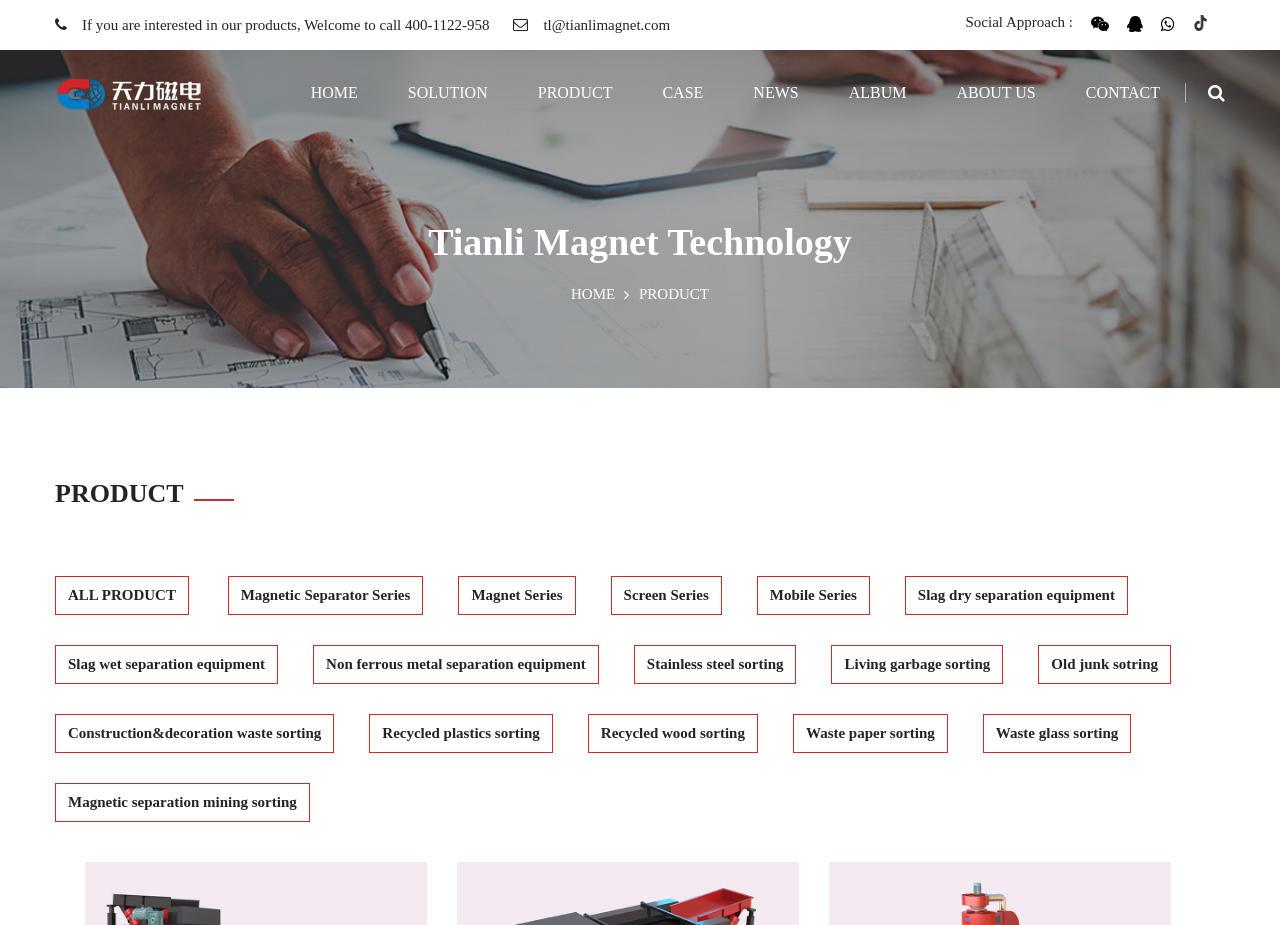Determine the bounding box coordinates of the element that should be clicked to execute the following command: "Send an email to the company".

[0.401, 0.018, 0.524, 0.036]